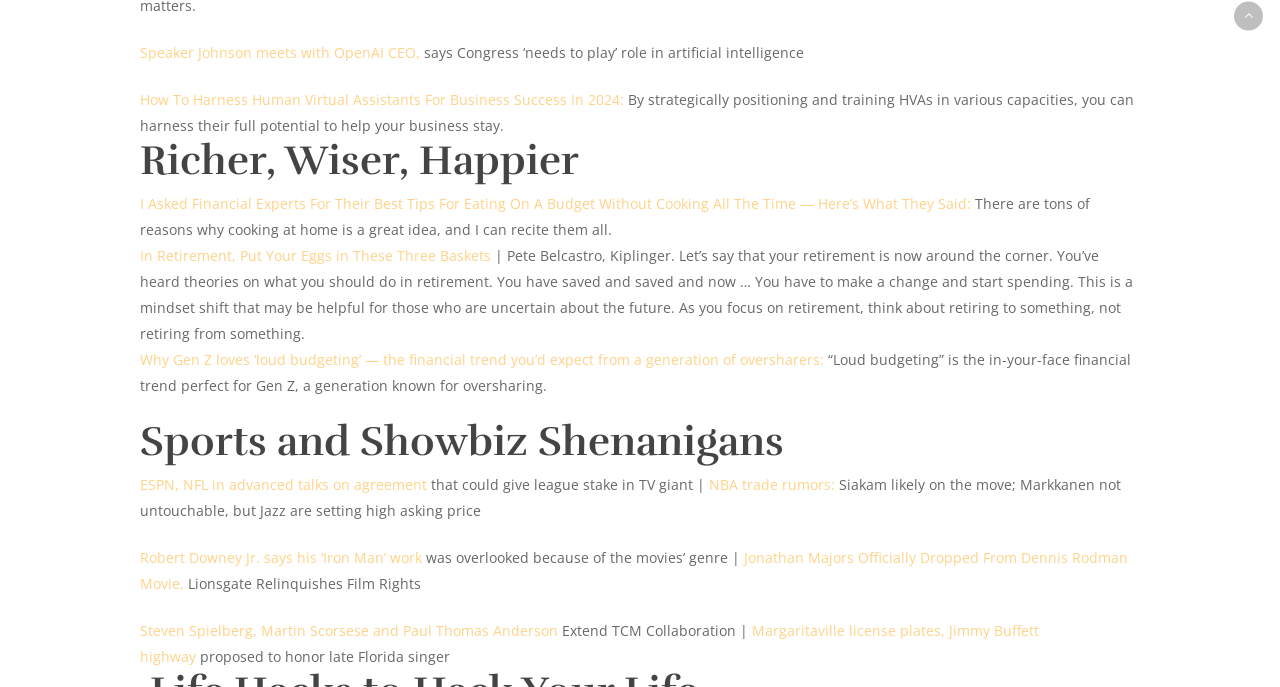Locate the bounding box coordinates of the clickable area needed to fulfill the instruction: "Explore 'Why Gen Z loves ‘loud budgeting’ — the financial trend you’d expect from a generation of oversharers:'".

[0.109, 0.509, 0.647, 0.537]